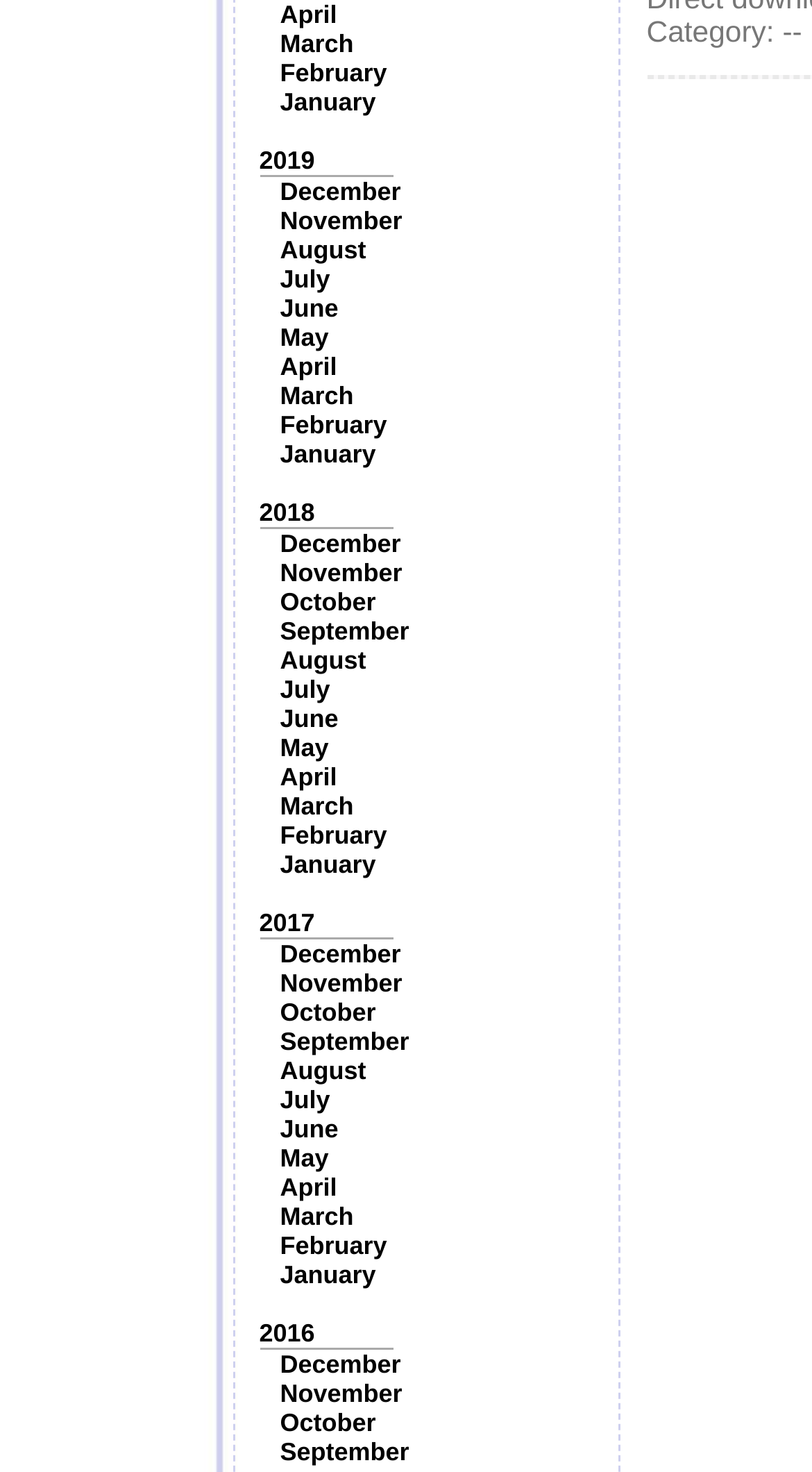How many months are listed under 2017?
Answer the question with a detailed and thorough explanation.

I counted the number of month links under the year '2017', which are 'January' to 'December', so there are 12 months listed.